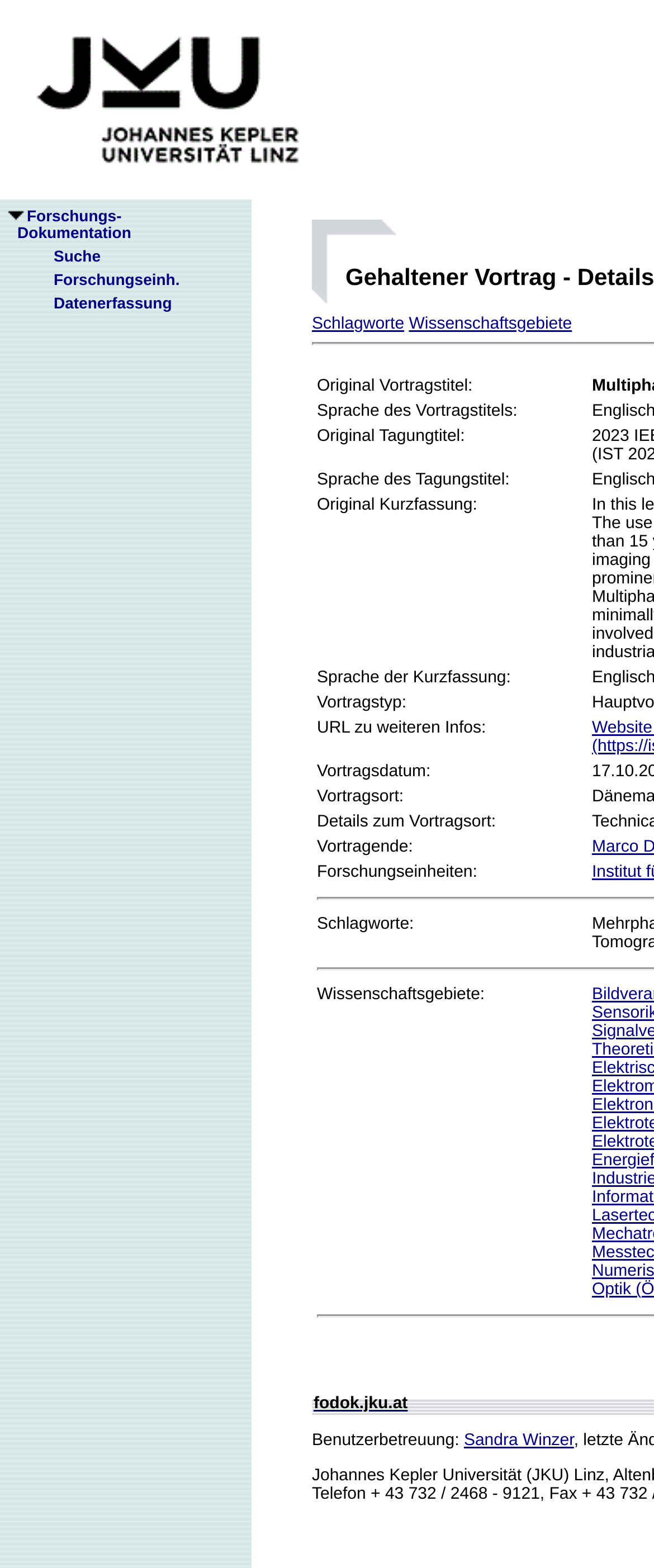Please examine the image and answer the question with a detailed explanation:
What is the name of the university?

The name of the university can be found in the top-left corner of the webpage, where it says 'JKU Linz' in a link element.